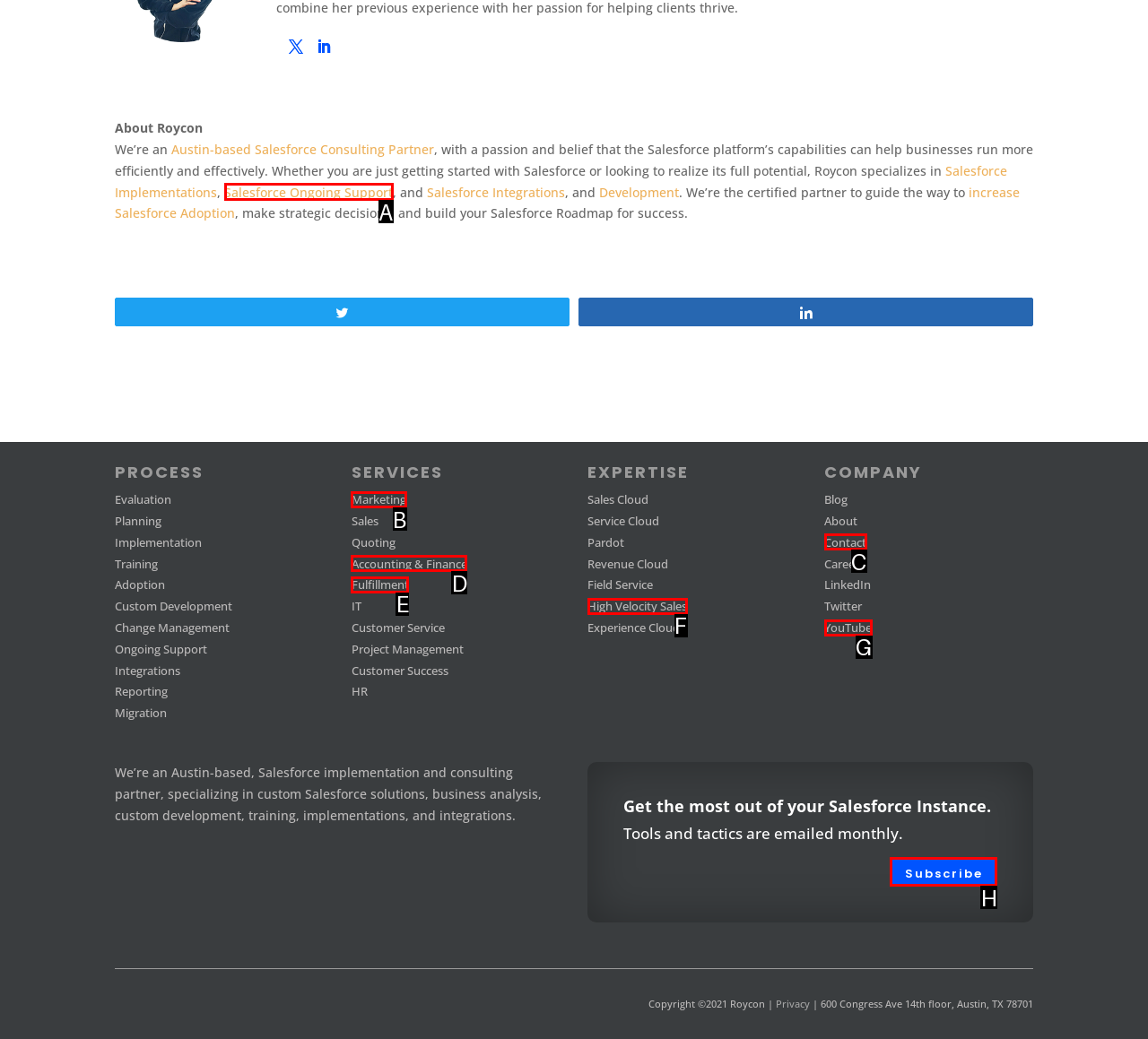Find the option you need to click to complete the following instruction: Get more information about Marketing
Answer with the corresponding letter from the choices given directly.

B